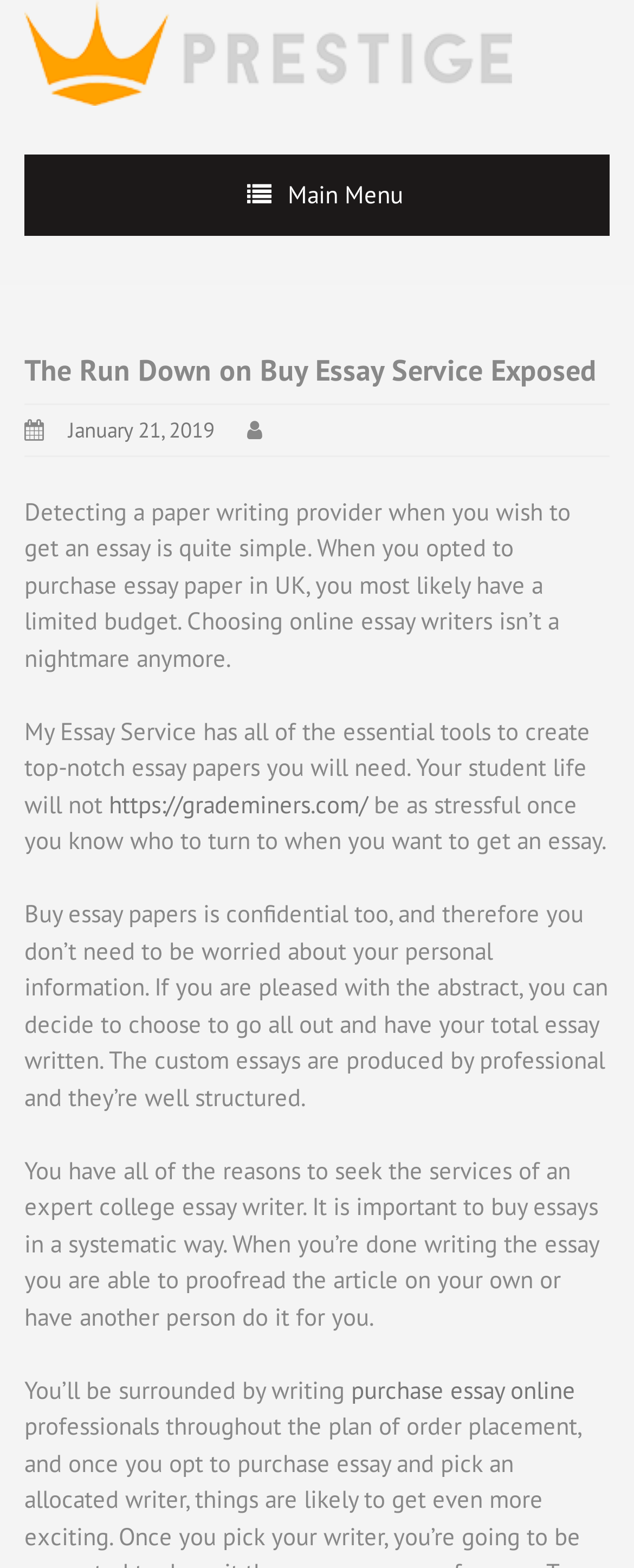Identify the first-level heading on the webpage and generate its text content.

The Run Down on Buy Essay Service Exposed